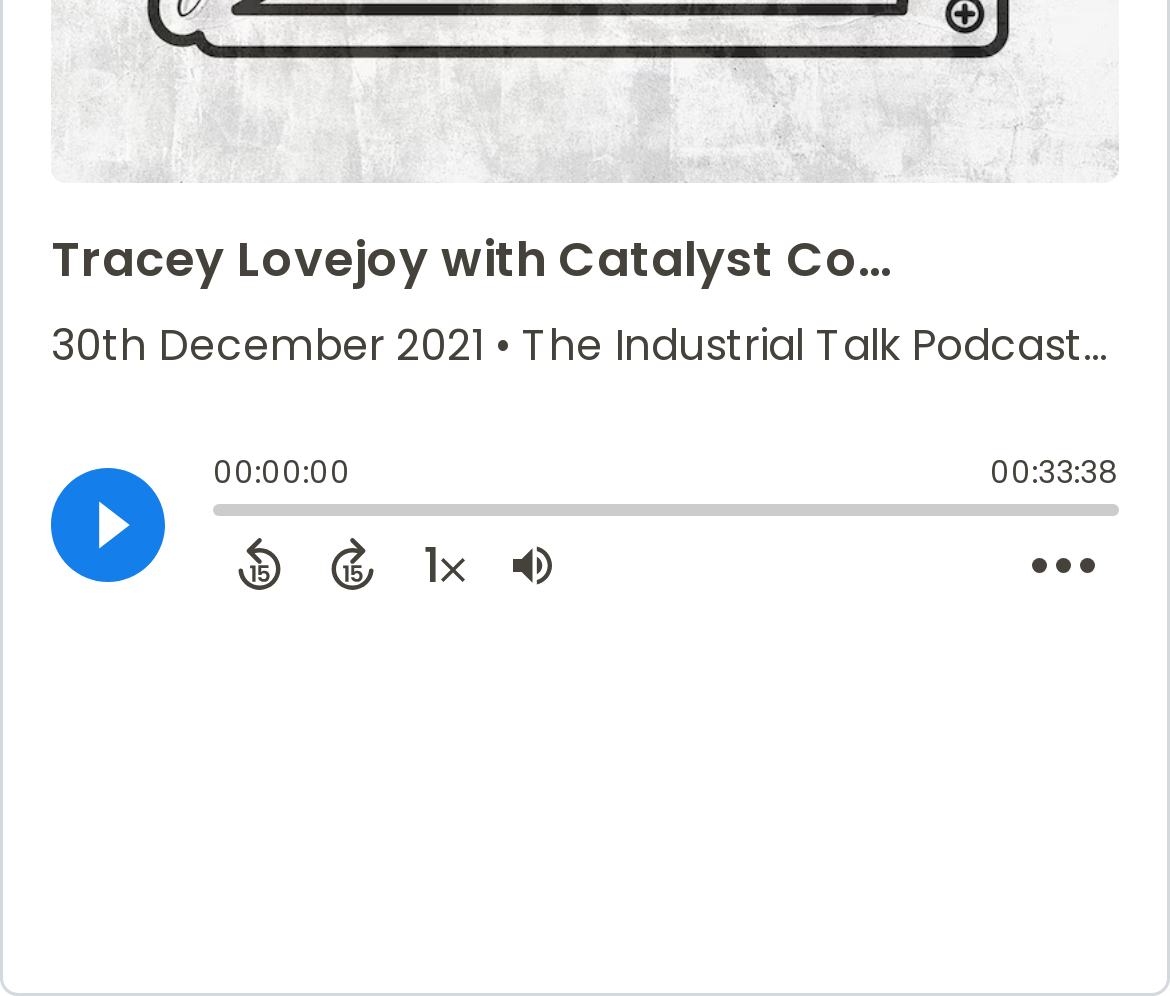Please determine the bounding box coordinates for the UI element described here. Use the format (top-left x, top-left y, bottom-right x, bottom-right y) with values bounded between 0 and 1: Menu

None